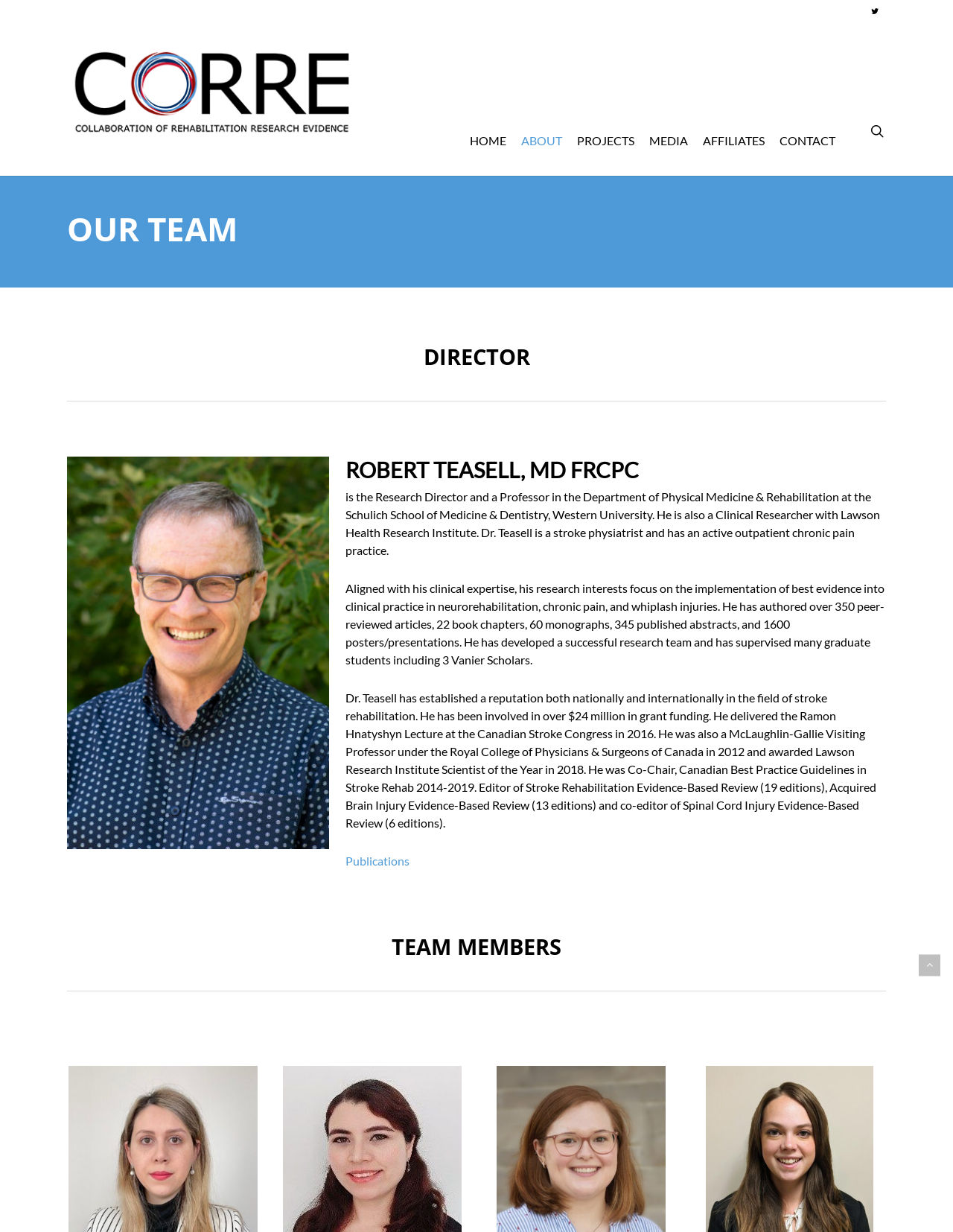Determine the bounding box coordinates of the target area to click to execute the following instruction: "go back to top."

[0.964, 0.775, 0.987, 0.792]